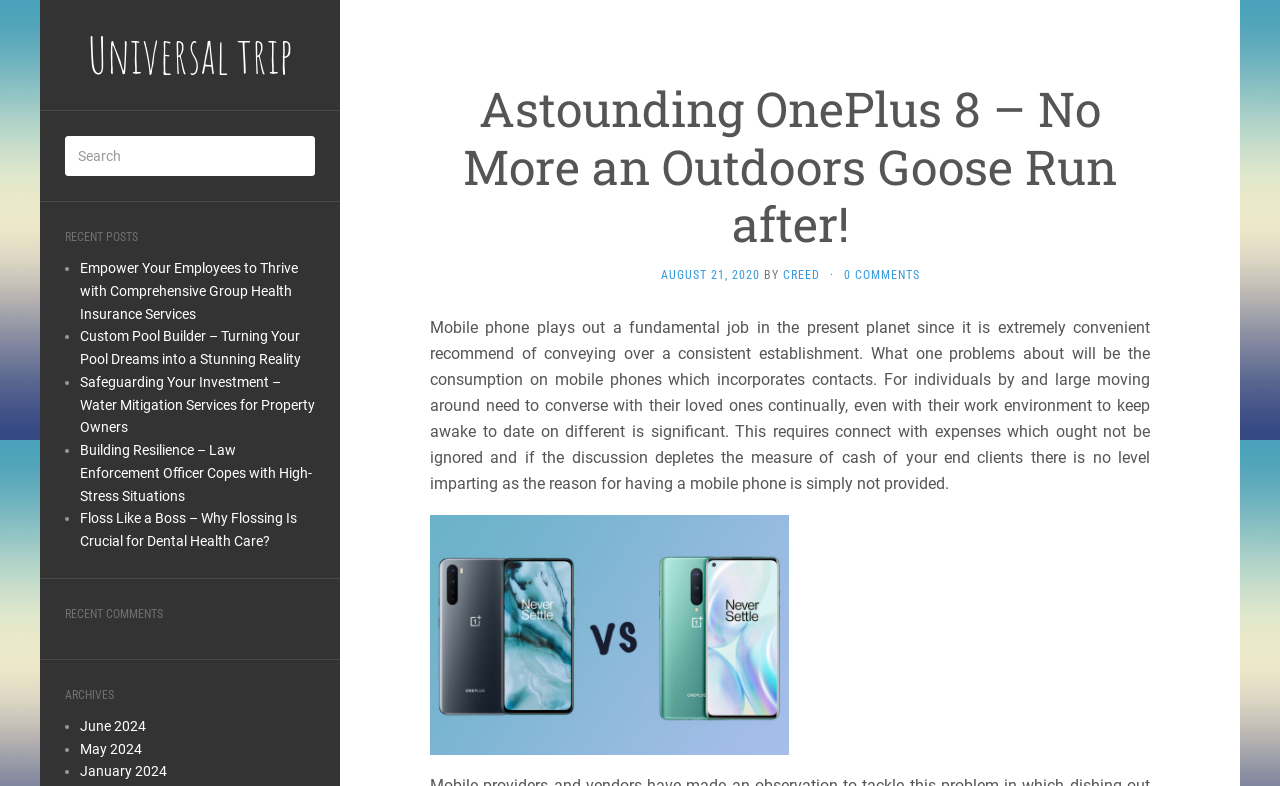Please provide a one-word or phrase answer to the question: 
How many comments are there on this post?

0